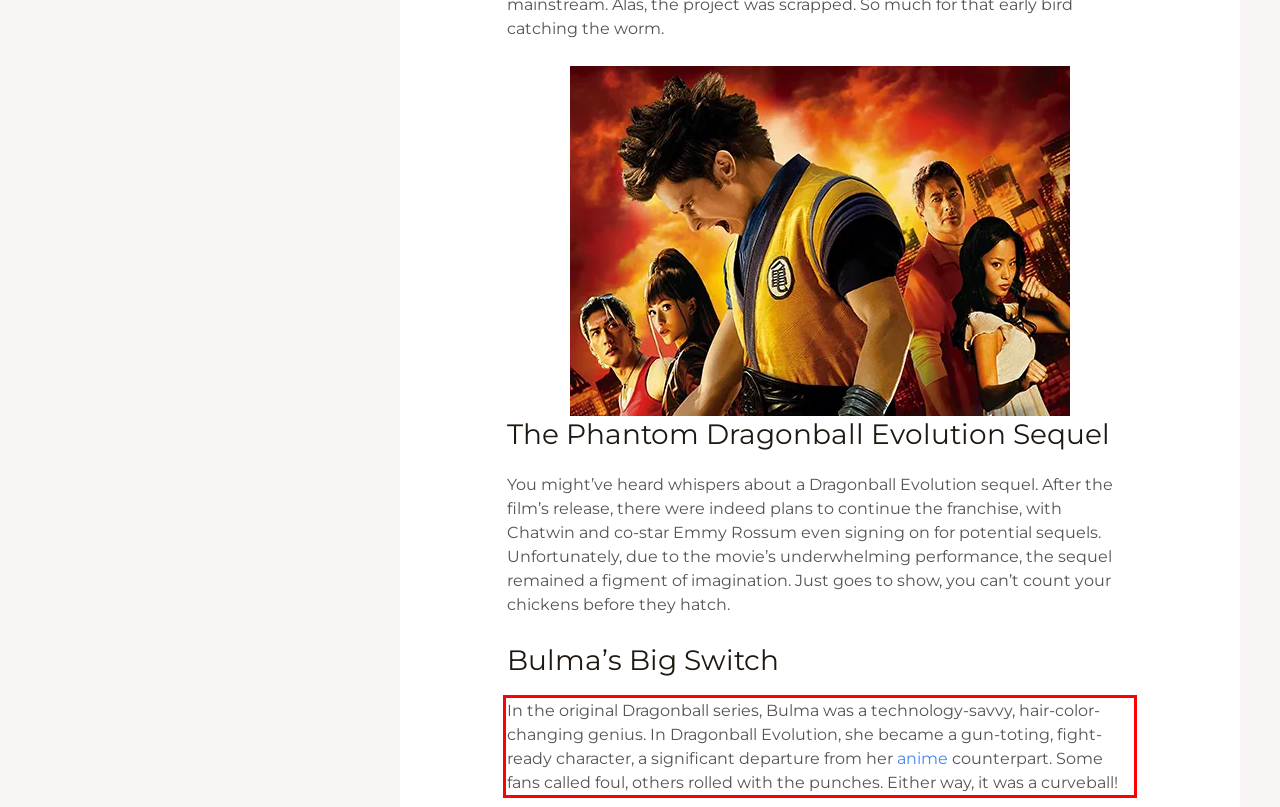Using the provided screenshot of a webpage, recognize the text inside the red rectangle bounding box by performing OCR.

In the original Dragonball series, Bulma was a technology-savvy, hair-color-changing genius. In Dragonball Evolution, she became a gun-toting, fight-ready character, a significant departure from her anime counterpart. Some fans called foul, others rolled with the punches. Either way, it was a curveball!